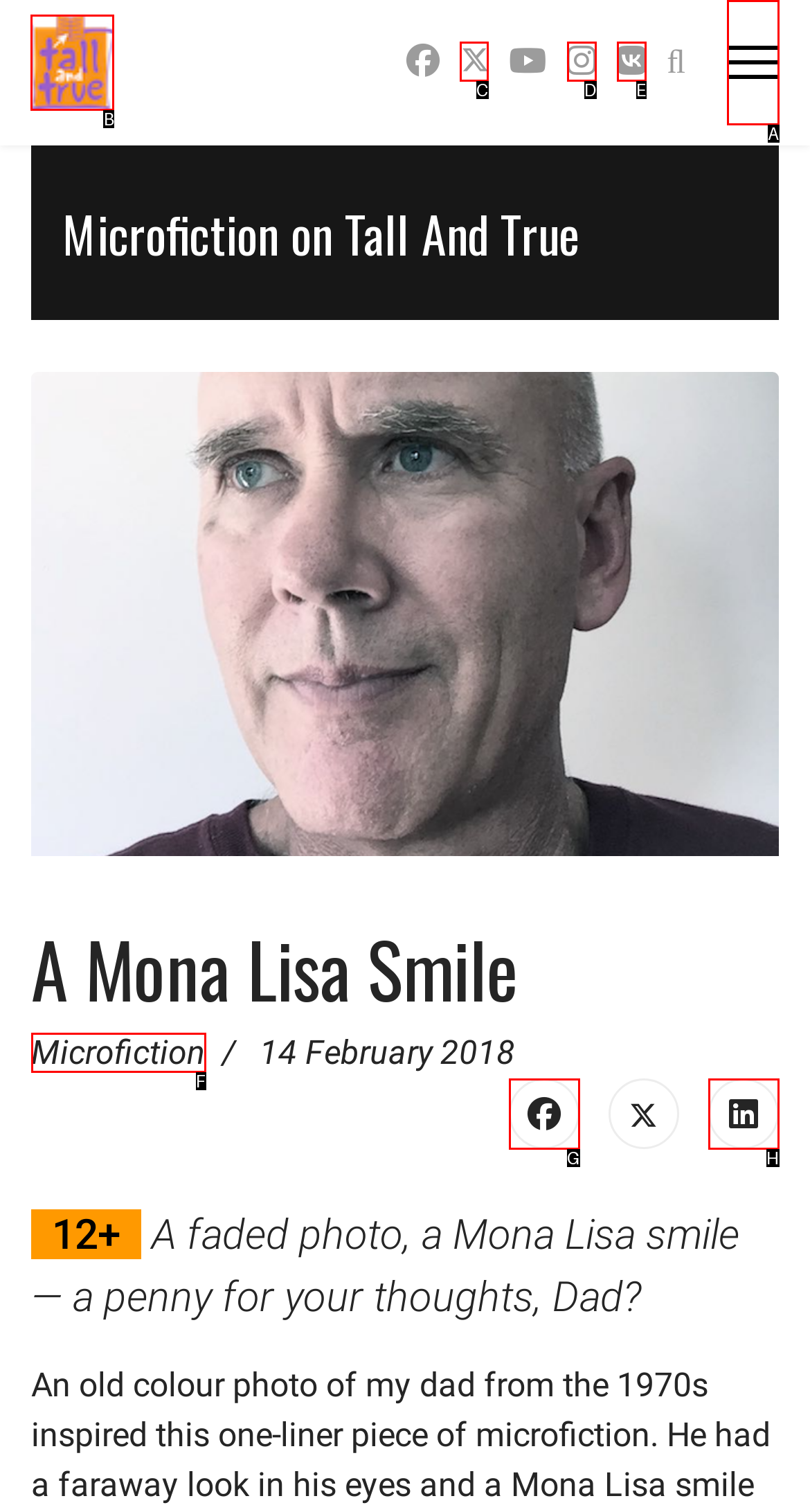Indicate the HTML element that should be clicked to perform the task: Visit Tall And True website Reply with the letter corresponding to the chosen option.

B